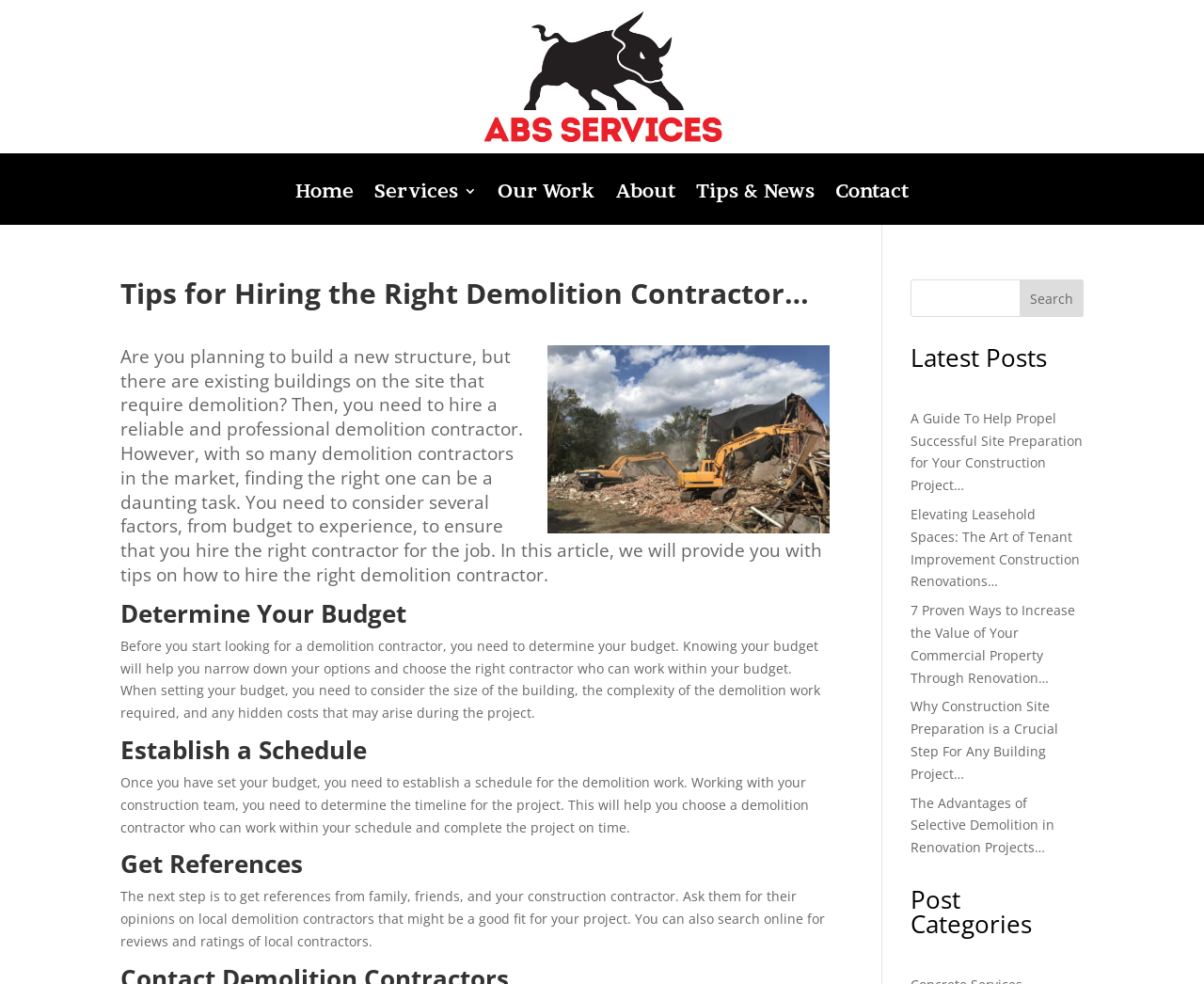Identify the bounding box coordinates of the clickable region required to complete the instruction: "Go to the Home page". The coordinates should be given as four float numbers within the range of 0 and 1, i.e., [left, top, right, bottom].

[0.245, 0.187, 0.294, 0.228]